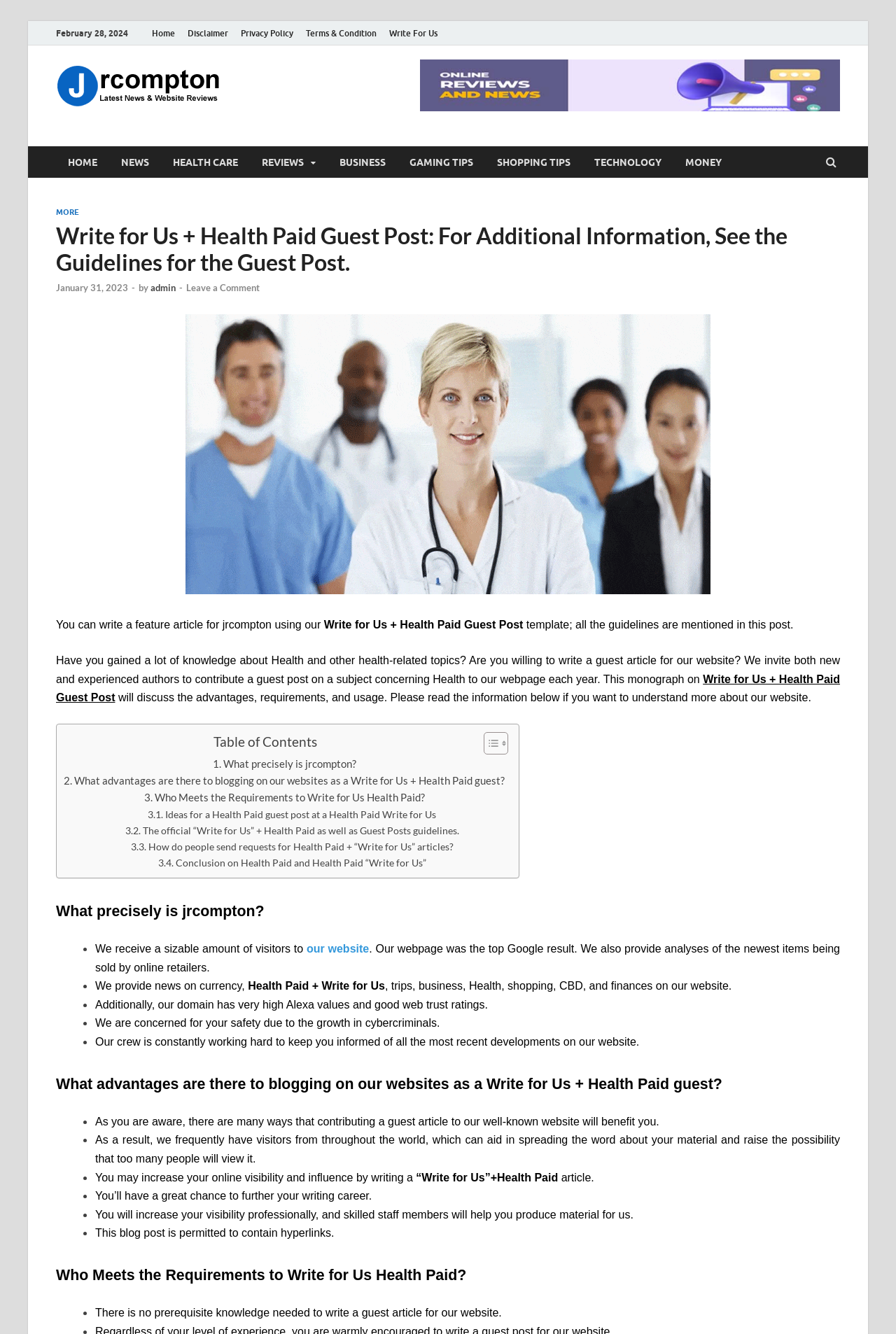Extract the bounding box coordinates of the UI element described by: "Home". The coordinates should include four float numbers ranging from 0 to 1, e.g., [left, top, right, bottom].

[0.062, 0.11, 0.122, 0.133]